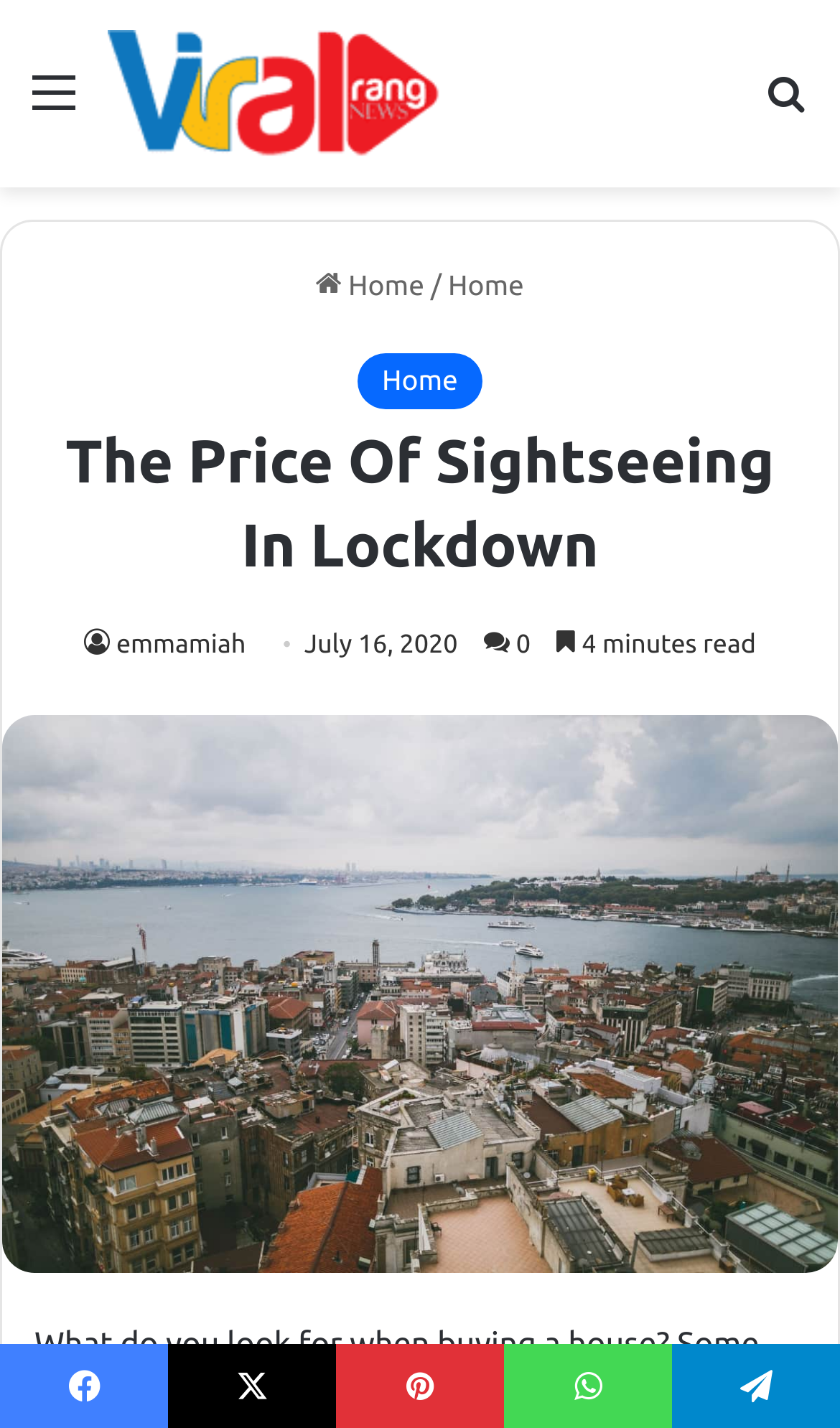How many links are there in the header section?
Please provide a comprehensive answer based on the details in the screenshot.

The number of links in the header section can be counted by looking at the links 'Home' and 'Viral Rang', and also the 'Search for' link, which makes a total of 3 links.